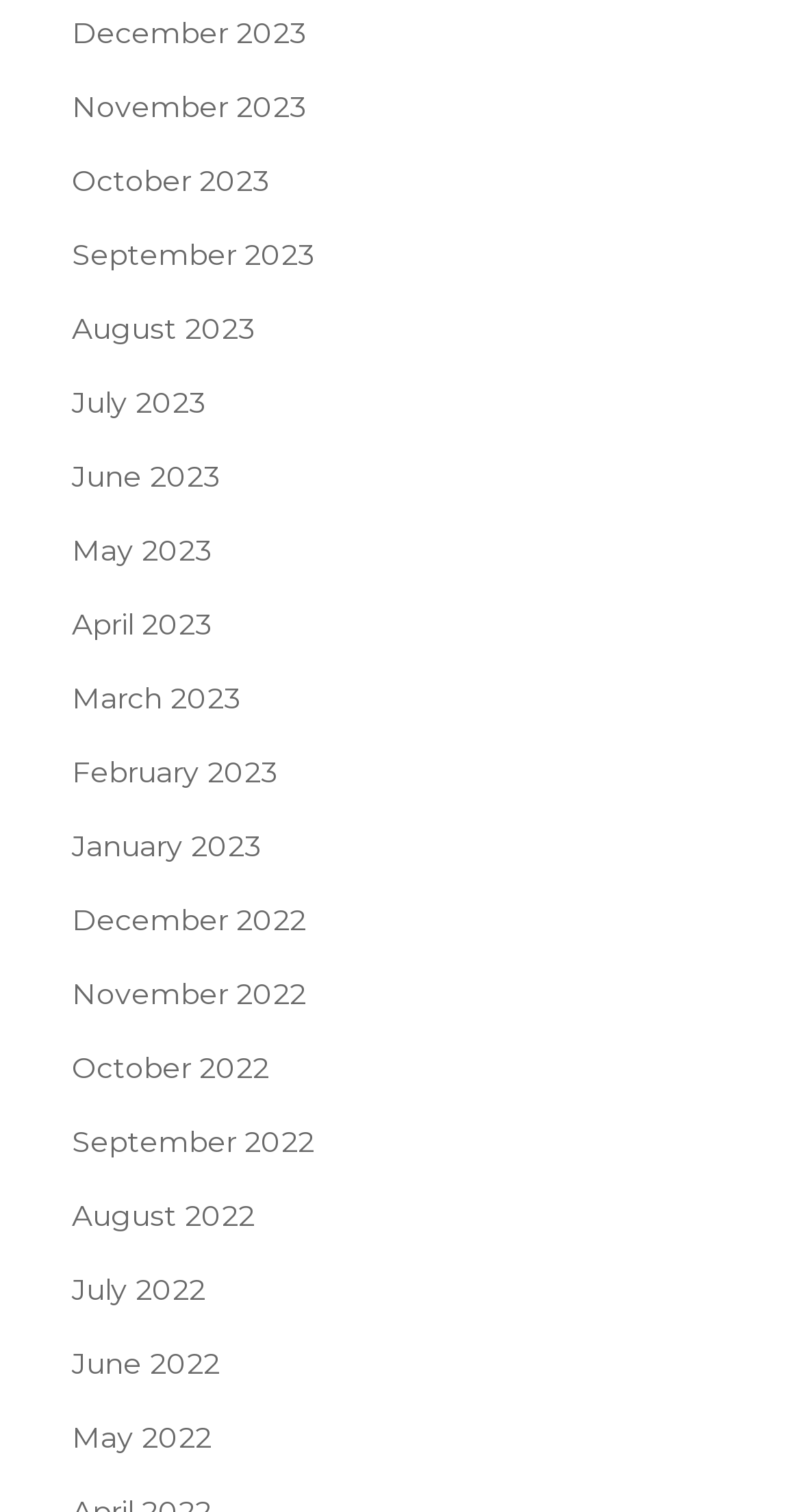Given the element description "September 2022" in the screenshot, predict the bounding box coordinates of that UI element.

[0.09, 0.742, 0.392, 0.767]